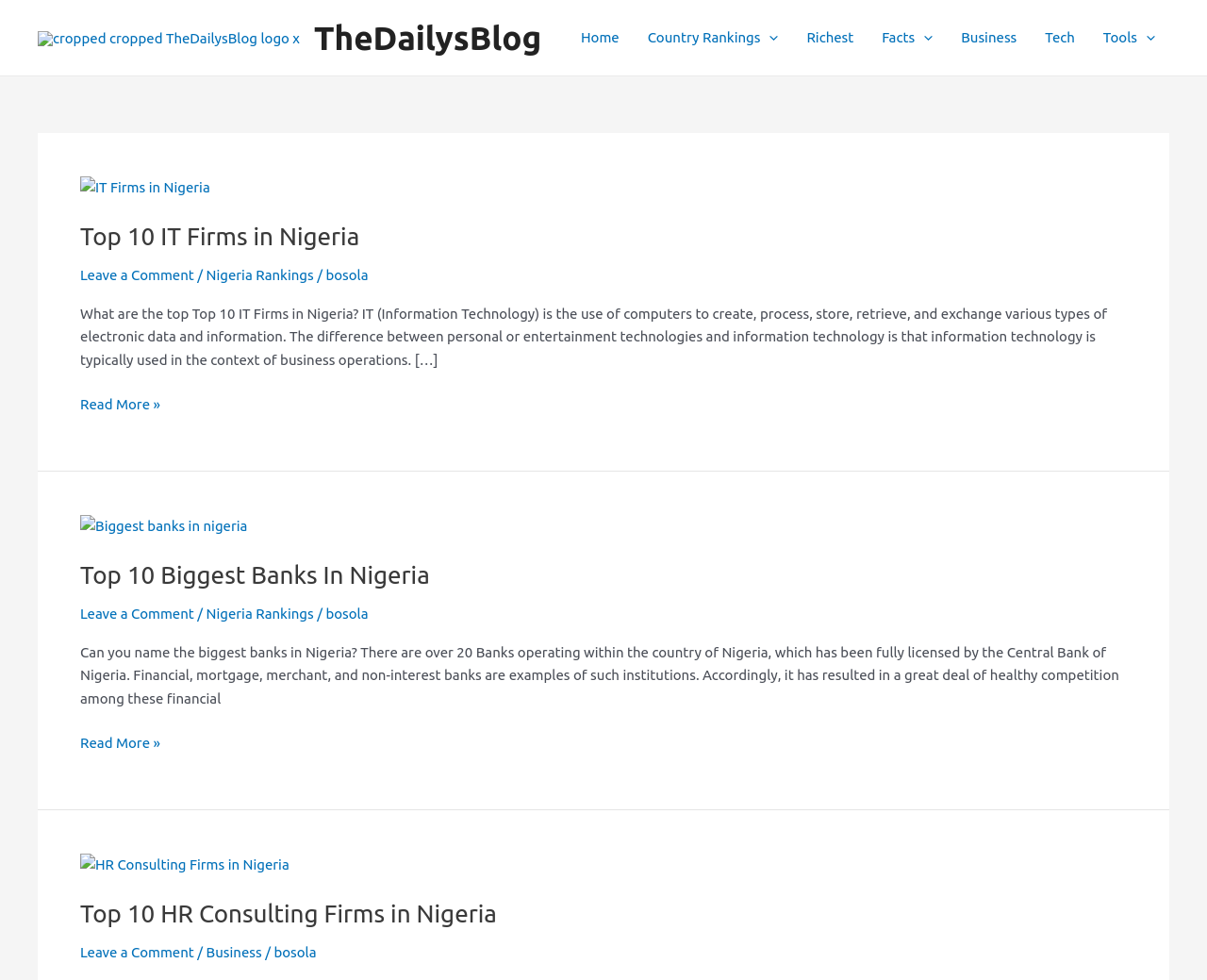Using the provided description alt="Biggest banks in nigeria", find the bounding box coordinates for the UI element. Provide the coordinates in (top-left x, top-left y, bottom-right x, bottom-right y) format, ensuring all values are between 0 and 1.

[0.066, 0.527, 0.205, 0.544]